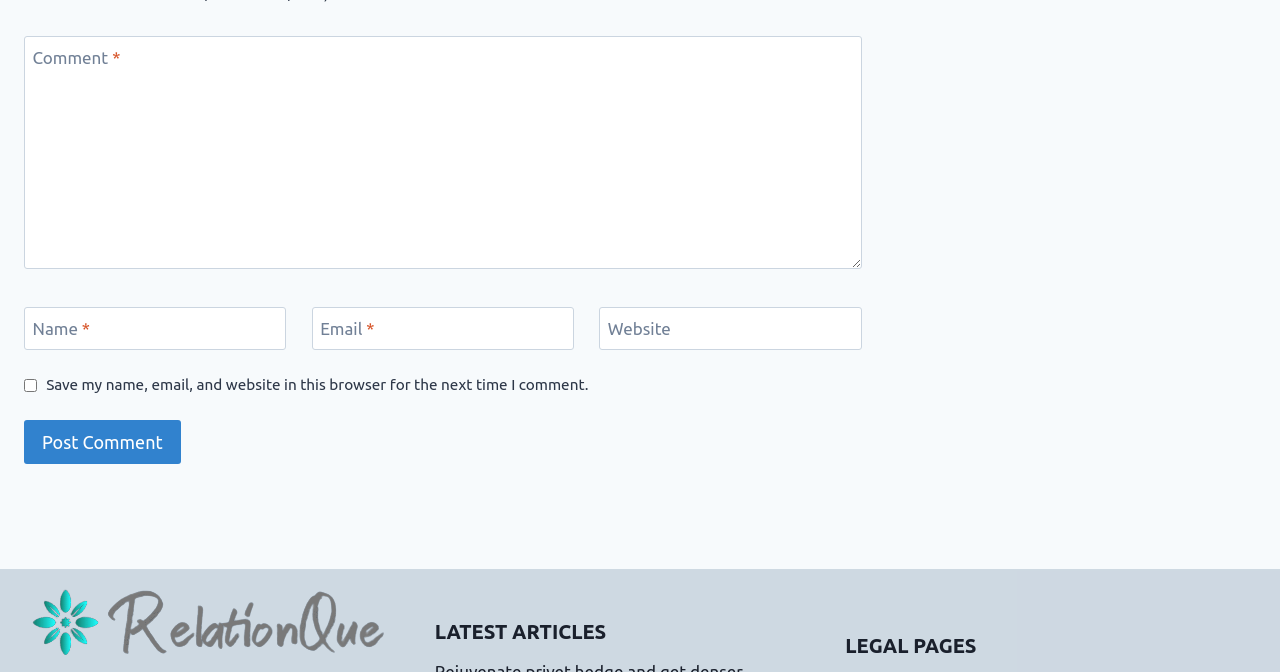Pinpoint the bounding box coordinates of the clickable area necessary to execute the following instruction: "Fill in the name field in the contact form". The coordinates should be given as four float numbers between 0 and 1, namely [left, top, right, bottom].

None